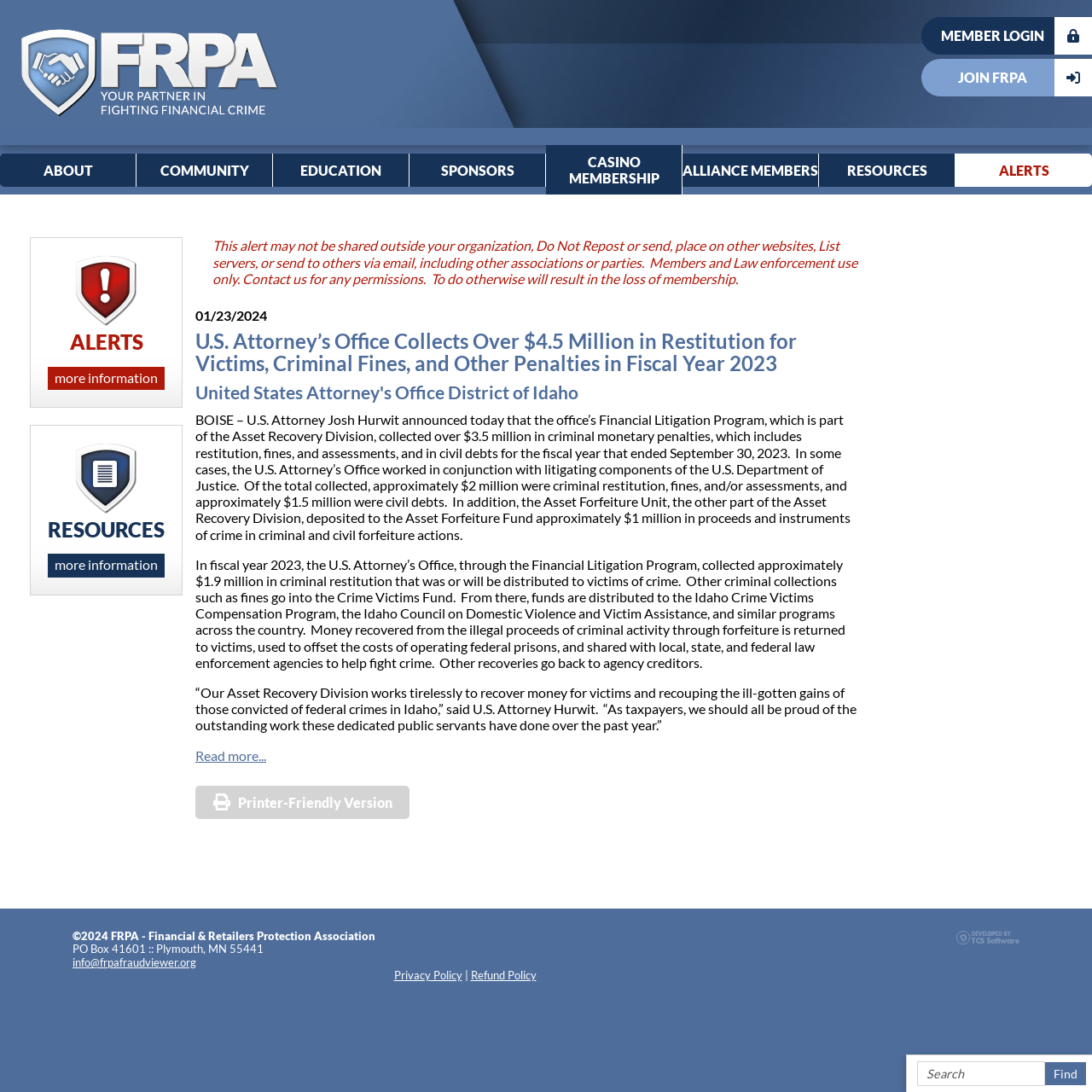Detail the various sections and features present on the webpage.

The webpage appears to be a news article or press release from the U.S. Attorney's Office, specifically the District of Idaho. At the top of the page, there is a search bar with a "Find" button to the right. Below the search bar, there are several links to different sections of the website, including "ABOUT", "COMMUNITY", "EDUCATION", and others.

The main content of the page is a news article with a heading that reads "U.S. Attorney’s Office Collects Over $4.5 Million in Restitution for Victims, Criminal Fines, and Other Penalties in Fiscal Year 2023". The article is divided into several paragraphs, with headings and subheadings throughout. The text describes the U.S. Attorney's Office's efforts to collect restitution and fines, and how the funds are distributed to victims of crime and other organizations.

To the right of the main content, there are several links and images, including a "MEMBER LOGIN" button and a "JOIN FRPA" button. There is also an image of the Financial & Retailers Protection Association logo.

At the bottom of the page, there is a section with links to "ALERTS" and "RESOURCES", as well as a copyright notice and contact information for the FRPA. There are also links to the "Privacy Policy" and "Refund Policy" of the website.

Overall, the webpage appears to be a formal news article or press release from a government agency, with a focus on providing information about the U.S. Attorney's Office's efforts to collect restitution and fines.